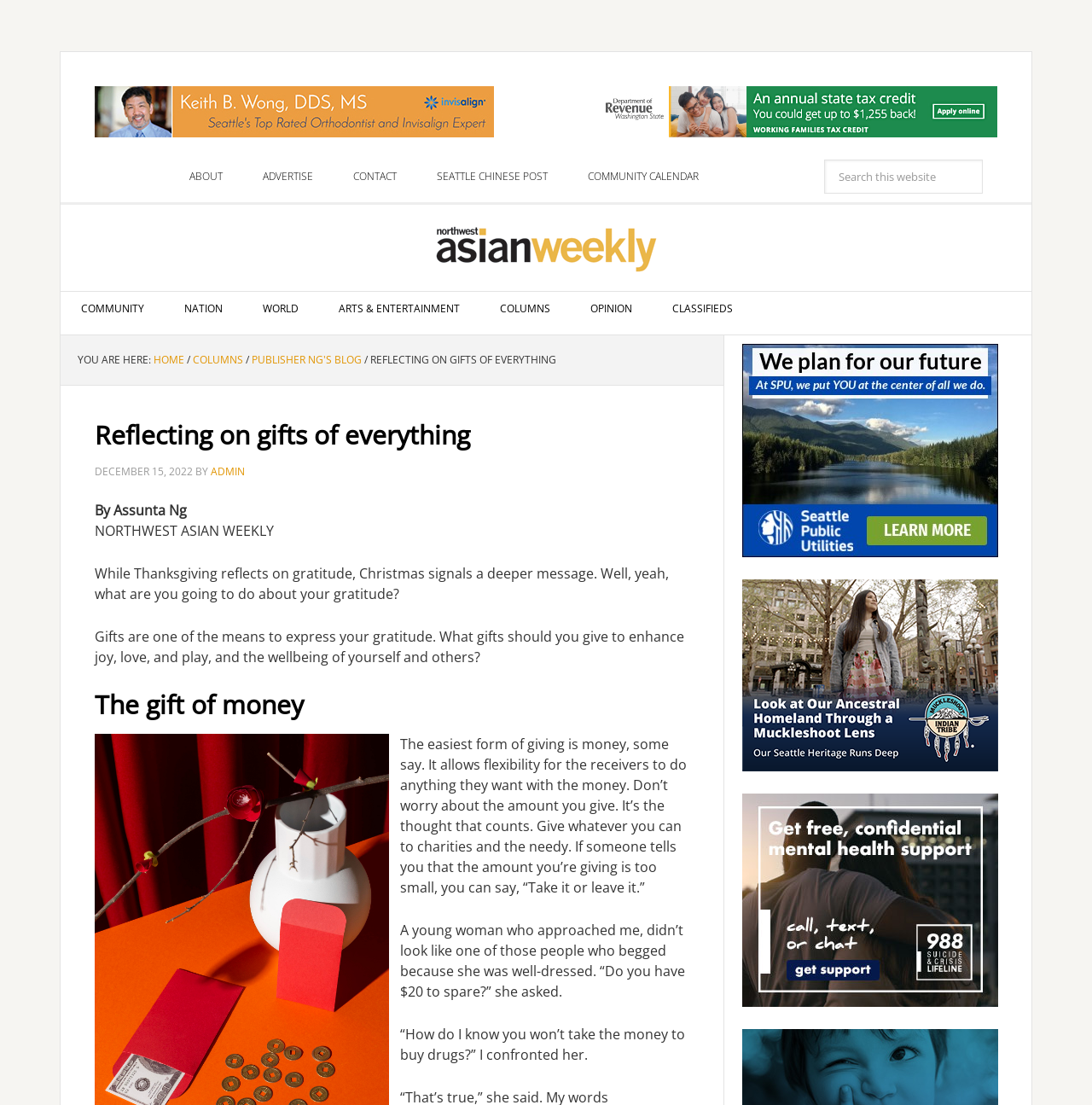Your task is to extract the text of the main heading from the webpage.

Reflecting on gifts of everything